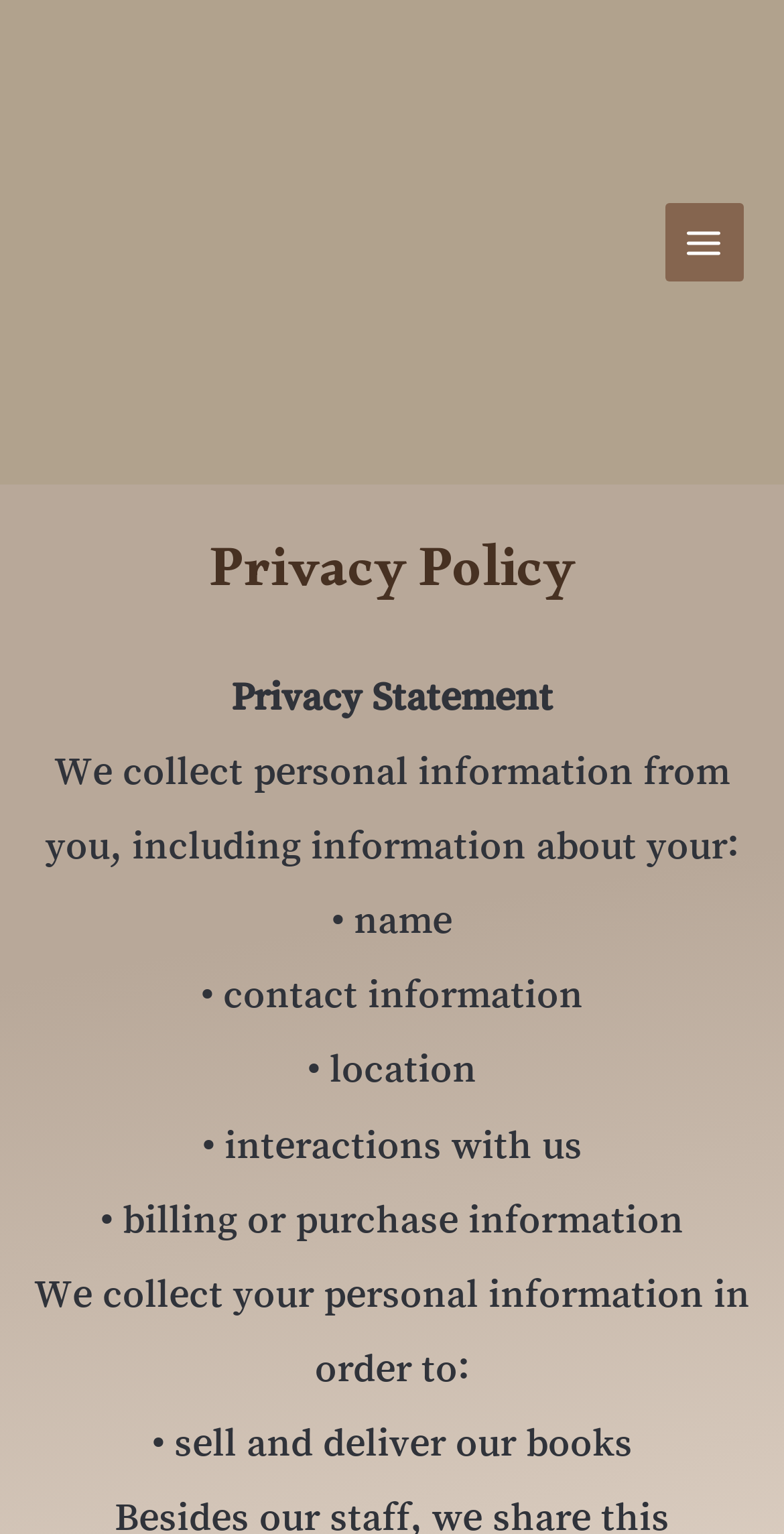What type of information is collected?
Using the visual information, reply with a single word or short phrase.

Personal information